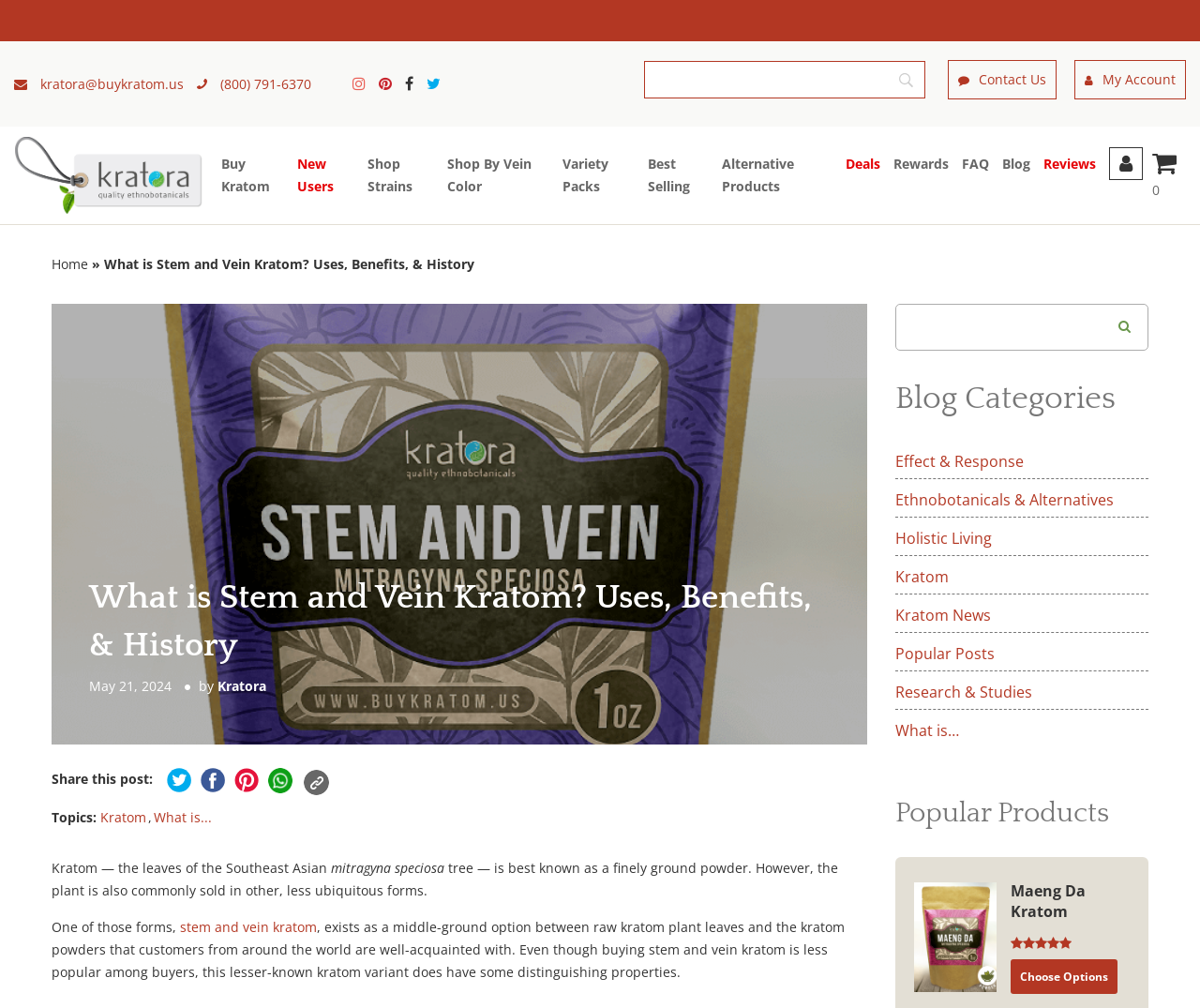Identify the main heading from the webpage and provide its text content.

What is Stem and Vein Kratom? Uses, Benefits, & History